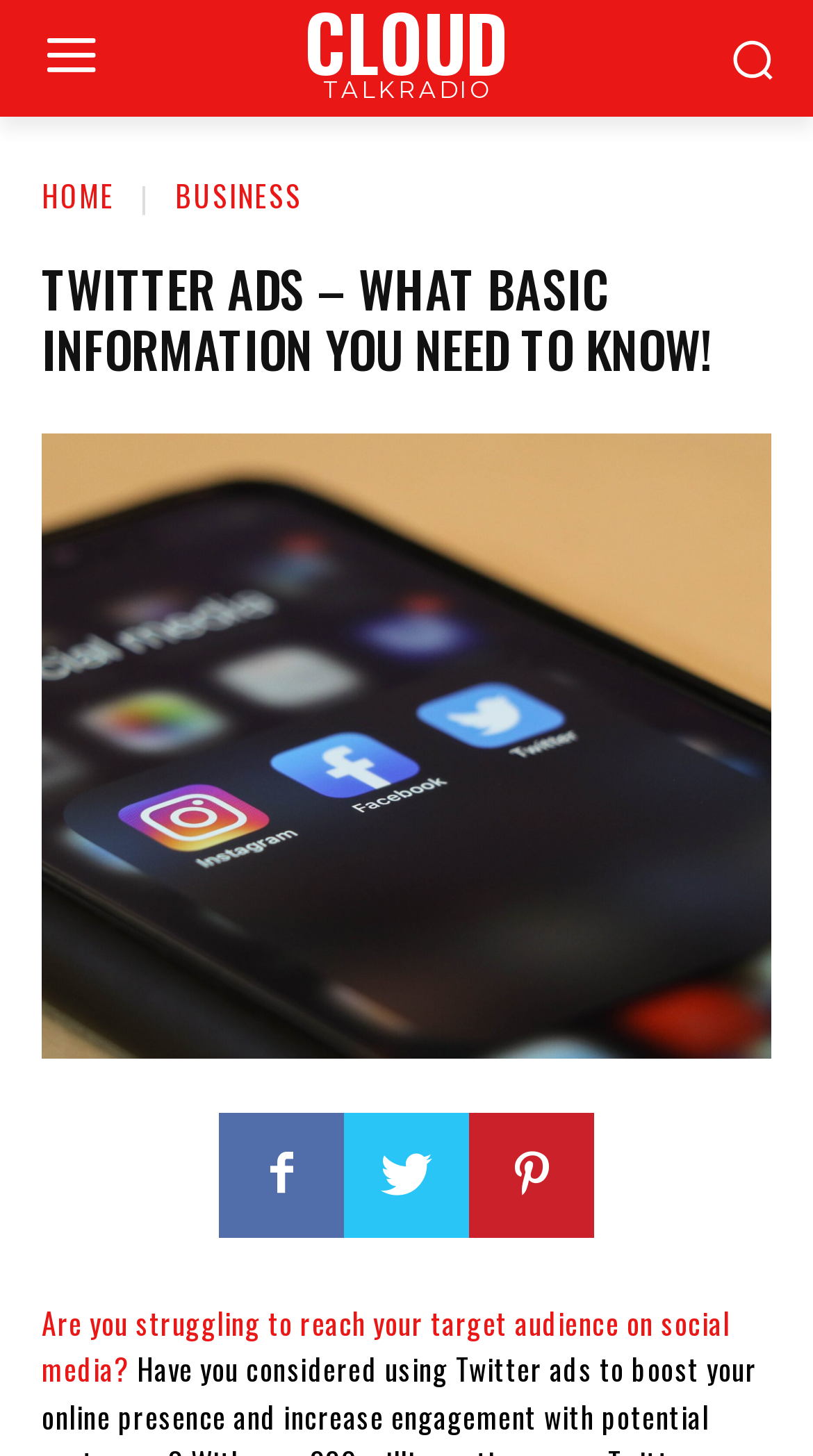Bounding box coordinates should be in the format (top-left x, top-left y, bottom-right x, bottom-right y) and all values should be floating point numbers between 0 and 1. Determine the bounding box coordinate for the UI element described as: Twitter

[0.423, 0.764, 0.577, 0.85]